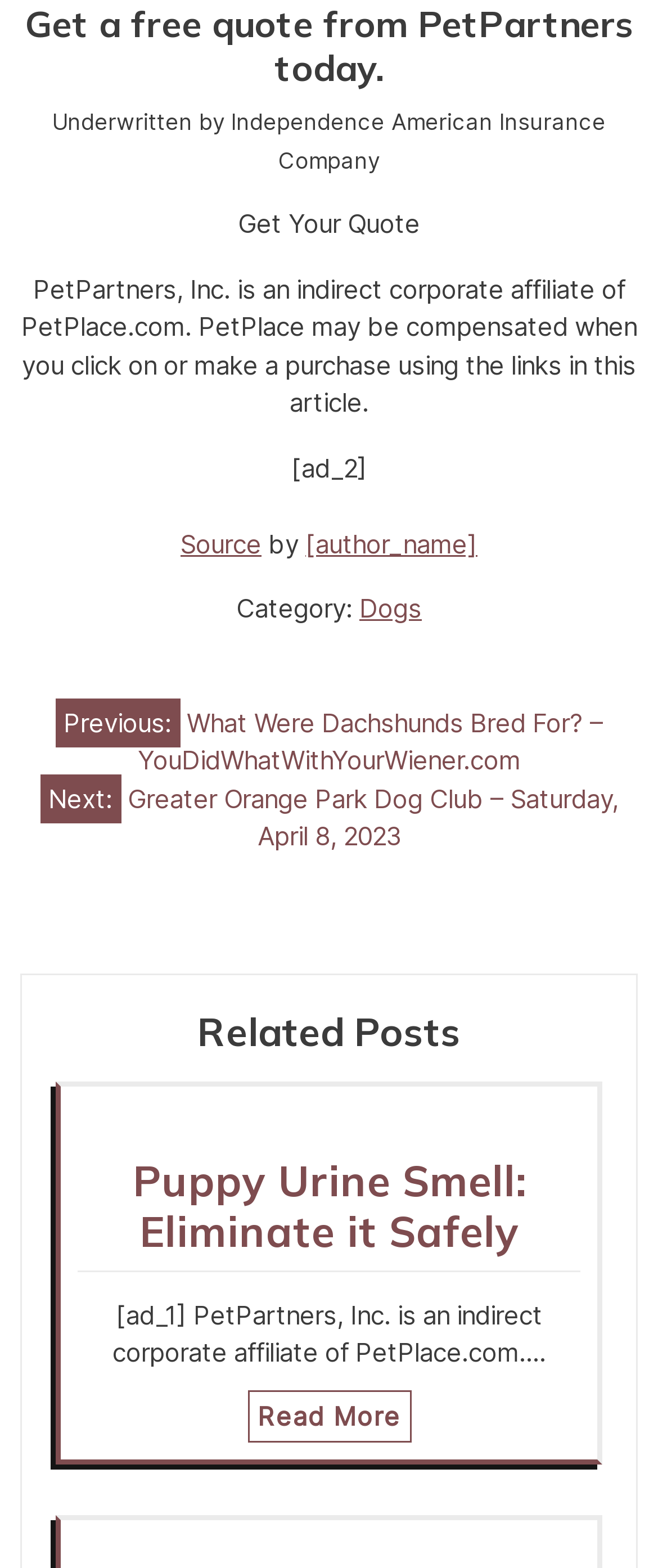Based on the element description "Read More", predict the bounding box coordinates of the UI element.

[0.376, 0.887, 0.624, 0.92]